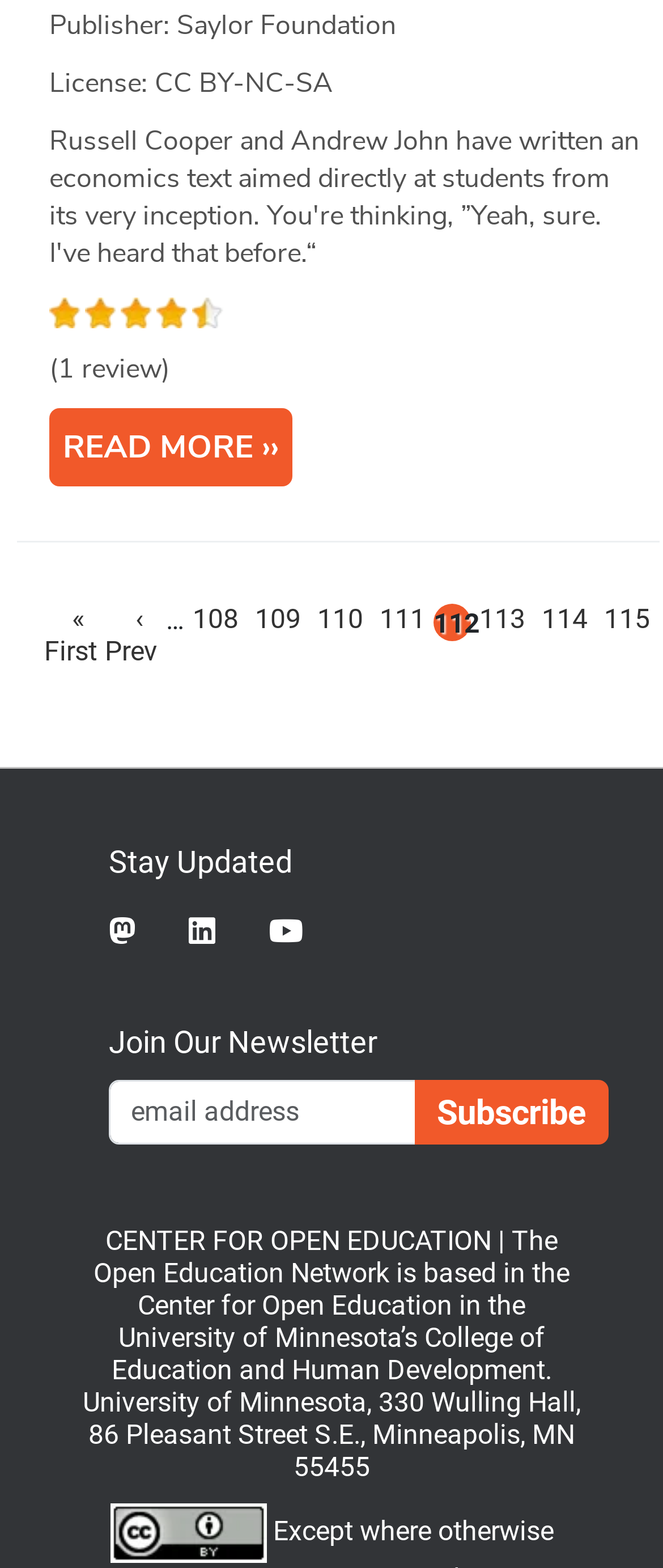Pinpoint the bounding box coordinates of the clickable area needed to execute the instruction: "Click the '‹ Prev' link". The coordinates should be specified as four float numbers between 0 and 1, i.e., [left, top, right, bottom].

[0.158, 0.381, 0.25, 0.429]